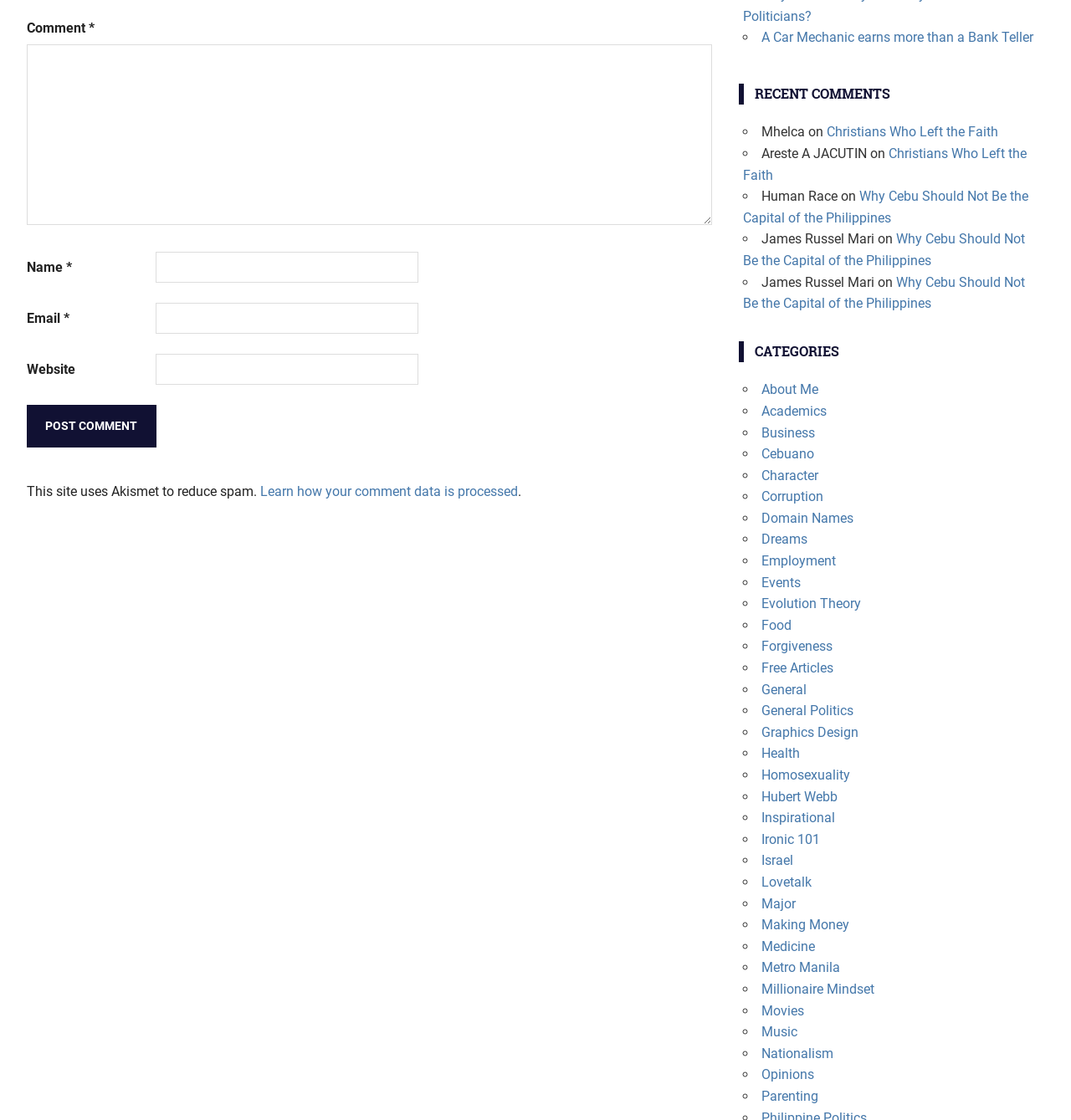Please indicate the bounding box coordinates for the clickable area to complete the following task: "Browse the category About Me". The coordinates should be specified as four float numbers between 0 and 1, i.e., [left, top, right, bottom].

[0.711, 0.341, 0.764, 0.355]